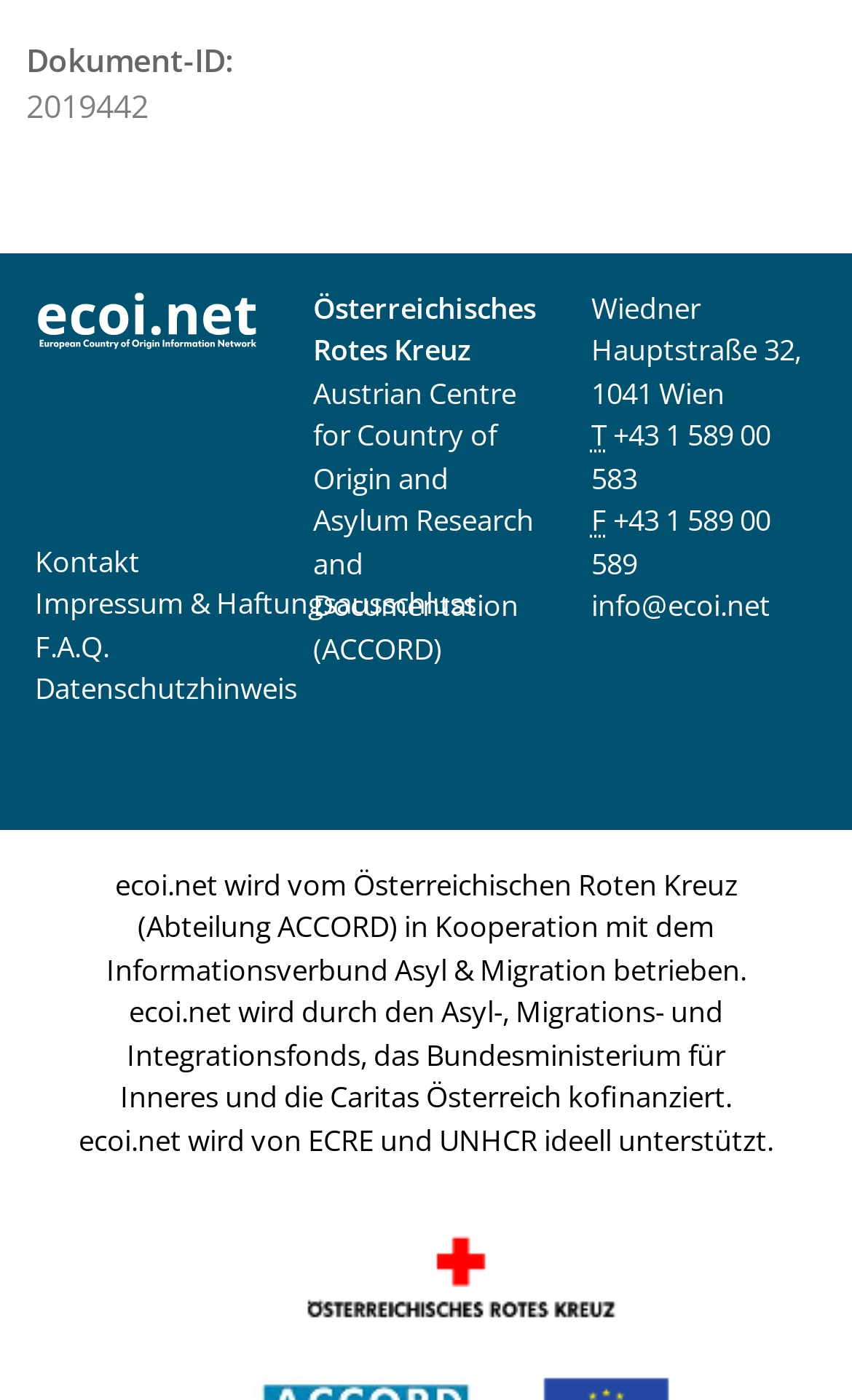Bounding box coordinates should be in the format (top-left x, top-left y, bottom-right x, bottom-right y) and all values should be floating point numbers between 0 and 1. Determine the bounding box coordinate for the UI element described as: title="Österreichisches Rotes Kreuz"

[0.356, 0.896, 0.726, 0.924]